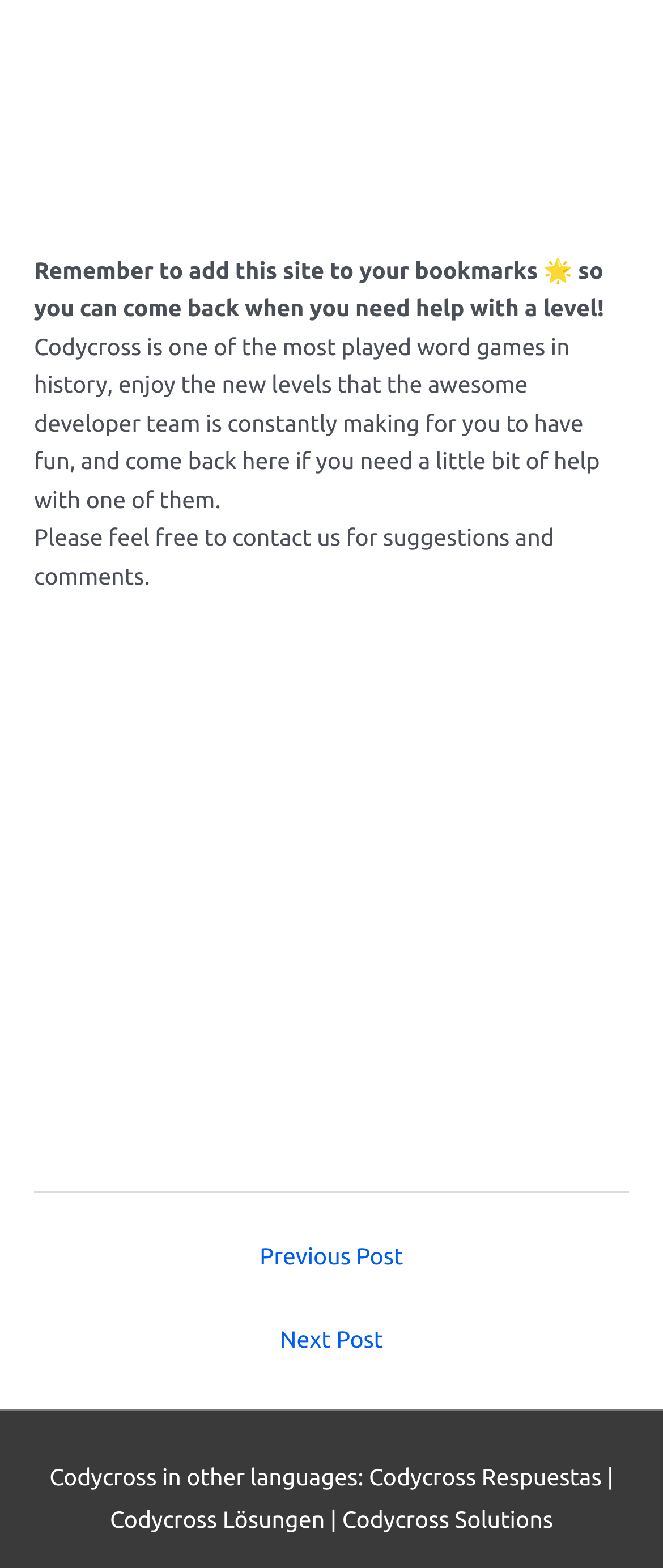Identify the bounding box coordinates for the UI element that matches this description: "Codycross Respuestas".

[0.556, 0.933, 0.908, 0.95]